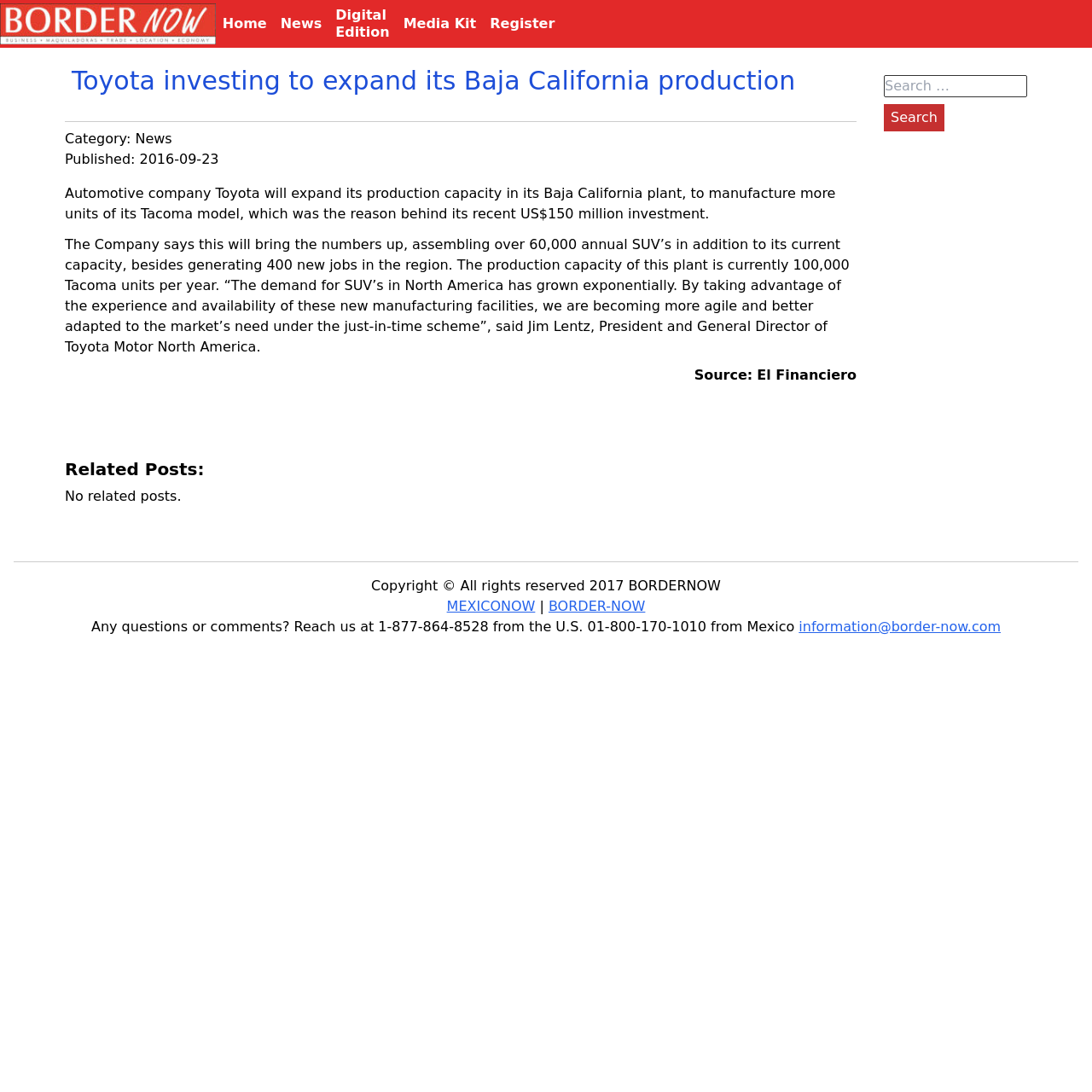Find the bounding box coordinates of the clickable element required to execute the following instruction: "Click on the 'Digital Edition' link". Provide the coordinates as four float numbers between 0 and 1, i.e., [left, top, right, bottom].

[0.301, 0.0, 0.363, 0.044]